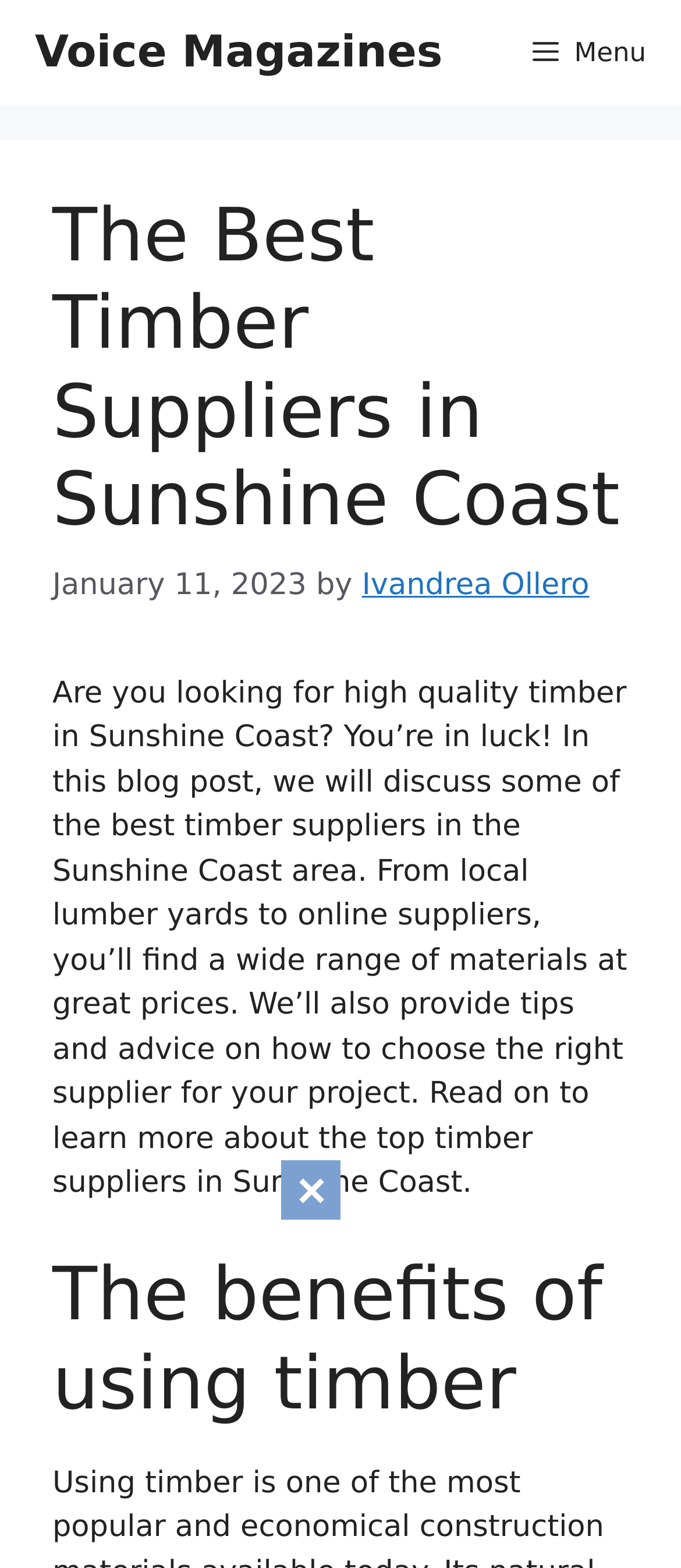Give a concise answer of one word or phrase to the question: 
What type of suppliers are discussed in the blog post?

Local lumber yards and online suppliers